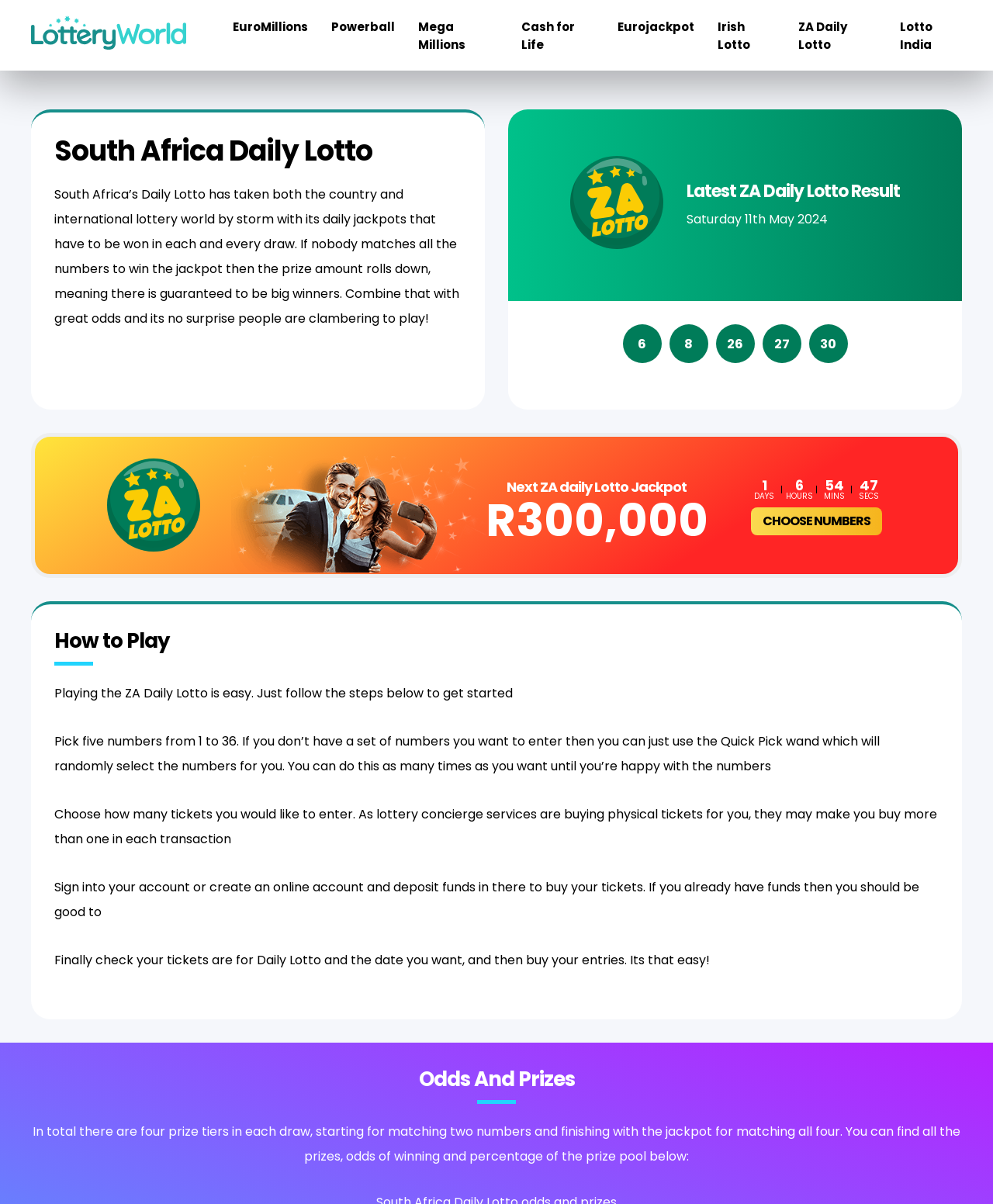Specify the bounding box coordinates of the region I need to click to perform the following instruction: "View the latest ZA Daily Lotto result". The coordinates must be four float numbers in the range of 0 to 1, i.e., [left, top, right, bottom].

[0.691, 0.149, 0.906, 0.169]